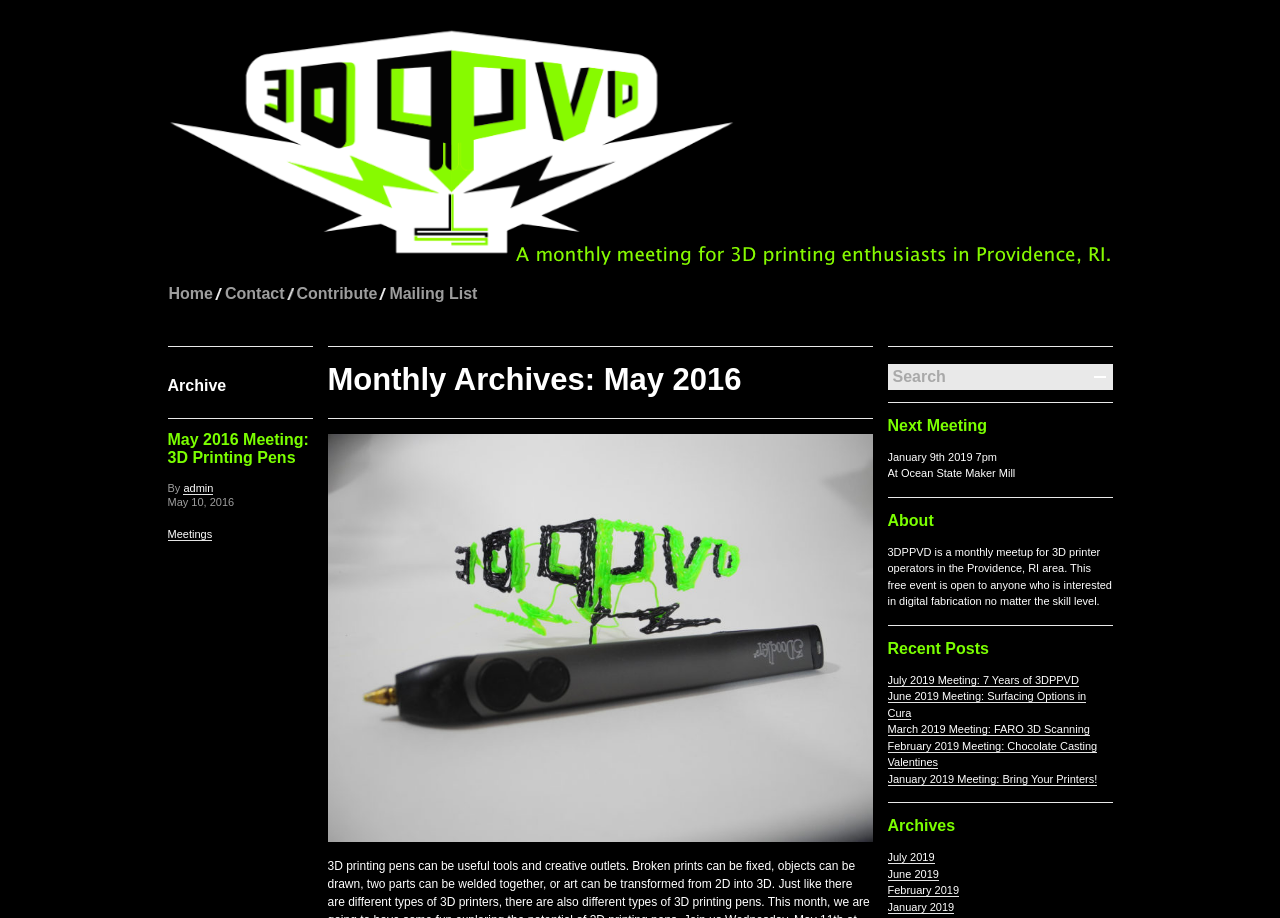What is the name of the meetup group?
Provide an in-depth and detailed answer to the question.

I found the answer by looking at the 'About' section, which describes the meetup group as '3DPPVD is a monthly meetup for 3D printer operators in the Providence, RI area.'